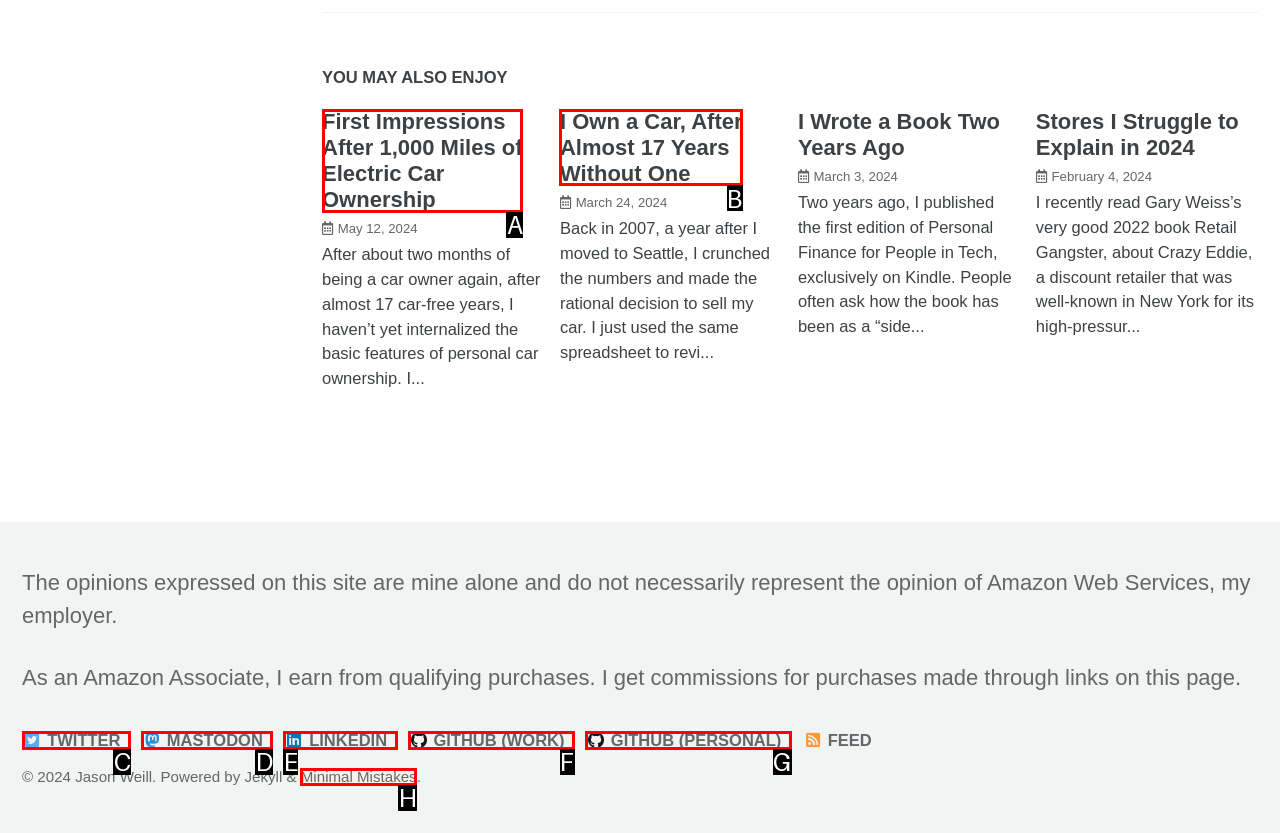Select the appropriate HTML element that needs to be clicked to finish the task: Visit 'I Own a Car, After Almost 17 Years Without One'
Reply with the letter of the chosen option.

B